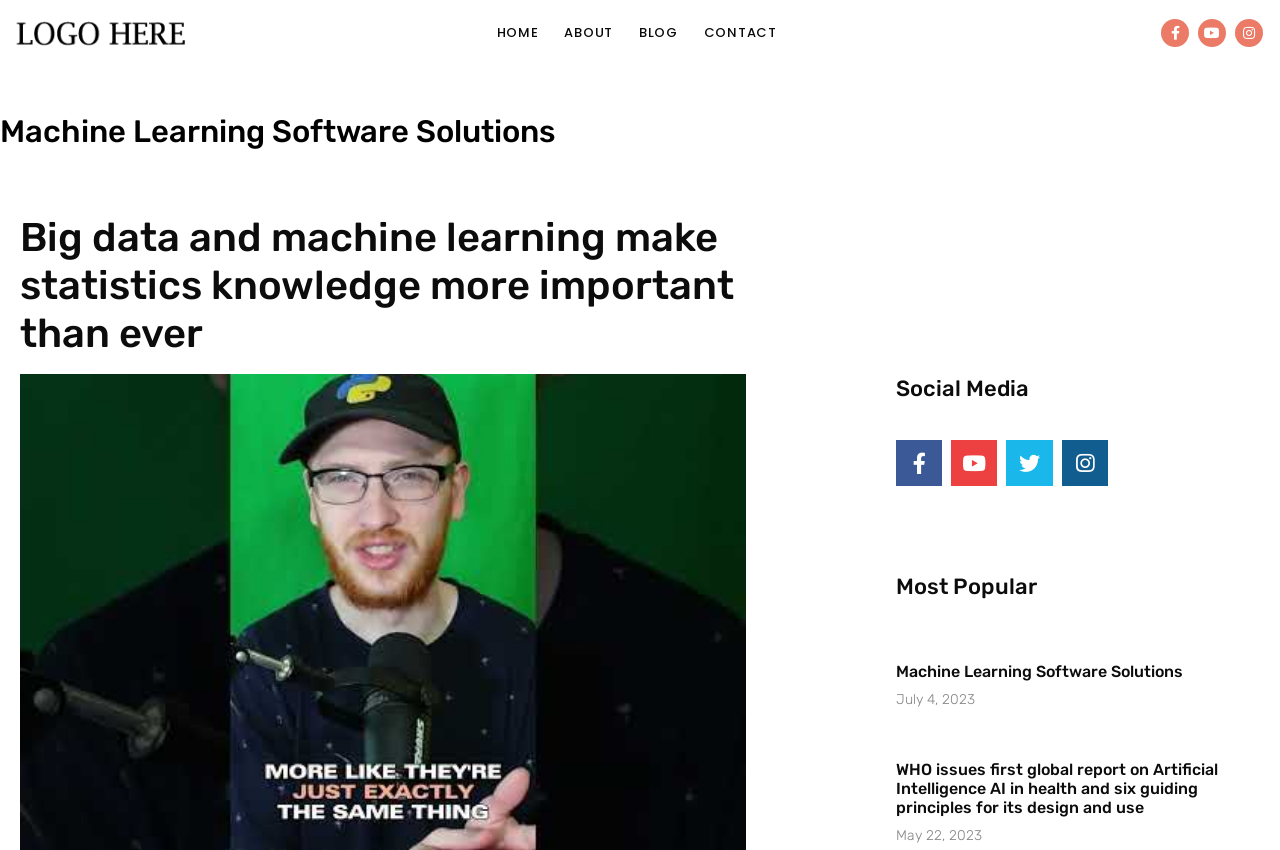Specify the bounding box coordinates of the area to click in order to follow the given instruction: "View the ANTHROPOMETRIC FACE IN BASRAH article."

None